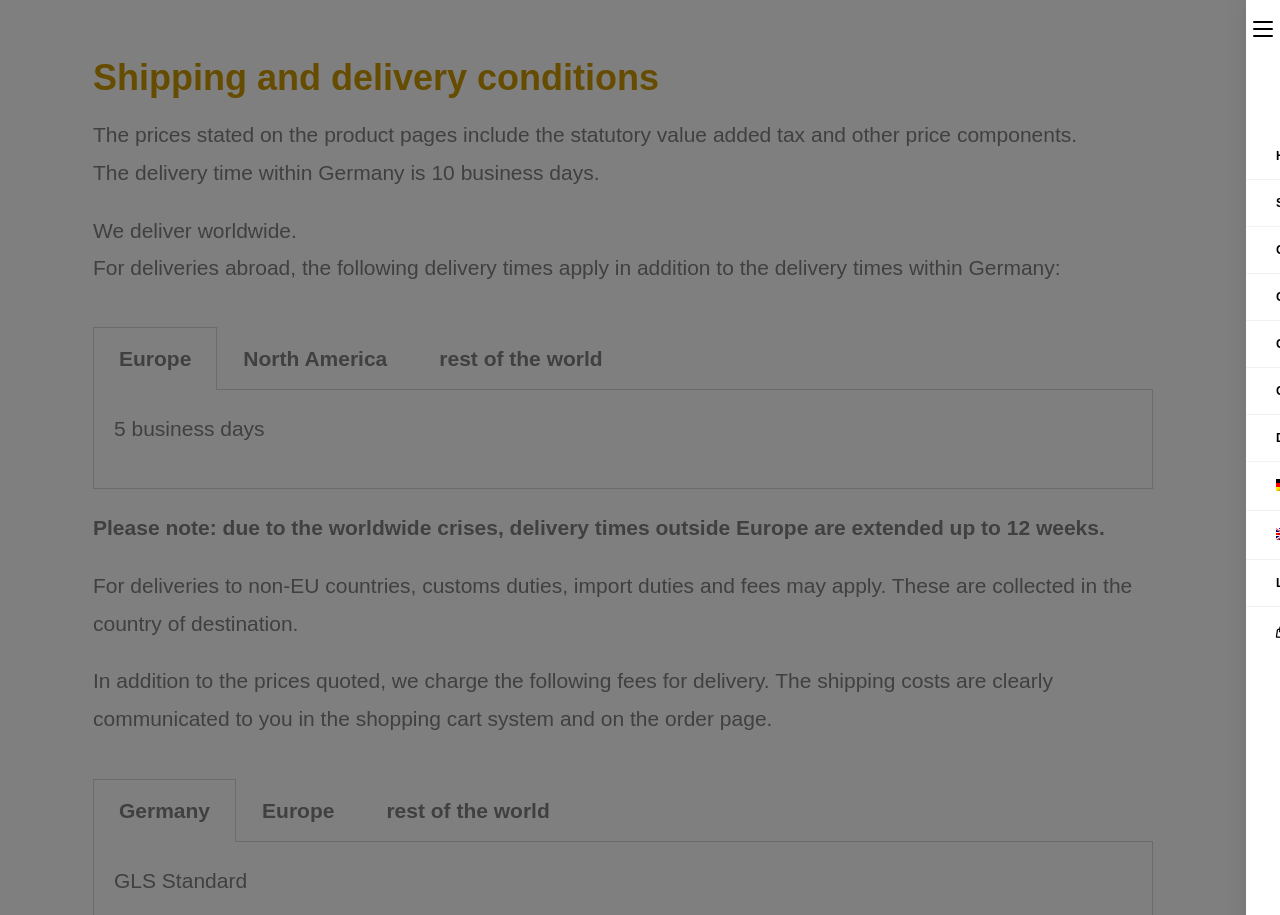From the webpage screenshot, identify the region described by Germany. Provide the bounding box coordinates as (top-left x, top-left y, bottom-right x, bottom-right y), with each value being a floating point number between 0 and 1.

[0.073, 0.851, 0.184, 0.92]